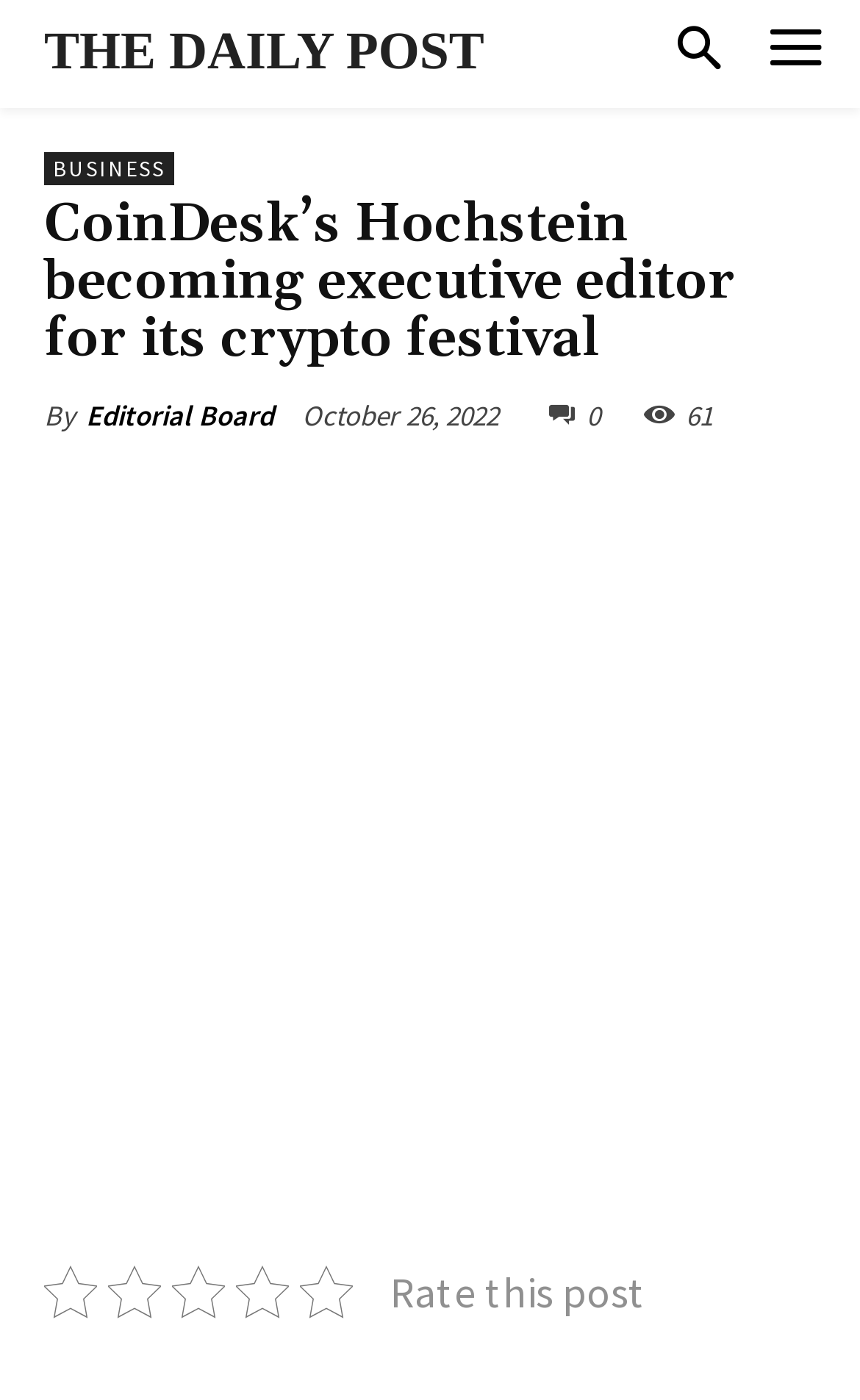Please provide the bounding box coordinates for the element that needs to be clicked to perform the instruction: "View Philadelphia office address". The coordinates must consist of four float numbers between 0 and 1, formatted as [left, top, right, bottom].

None